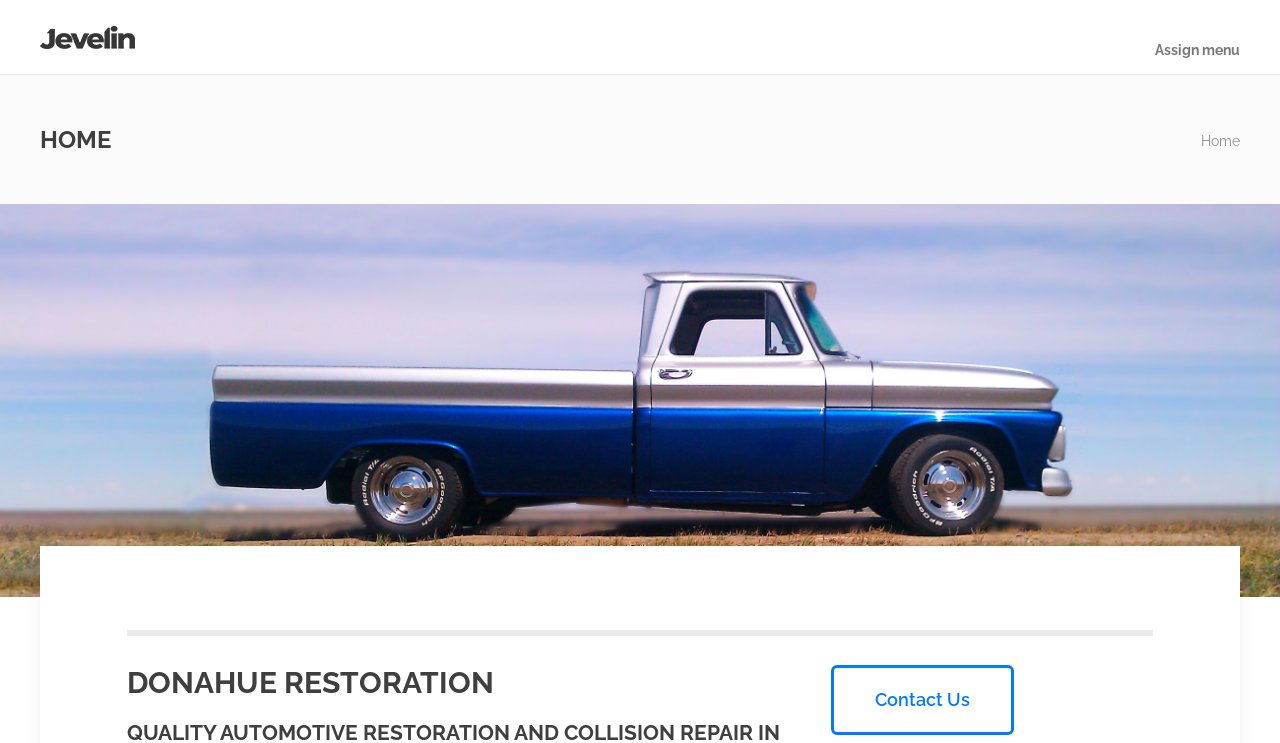Answer succinctly with a single word or phrase:
Who is the owner of the business?

Rob Donahue